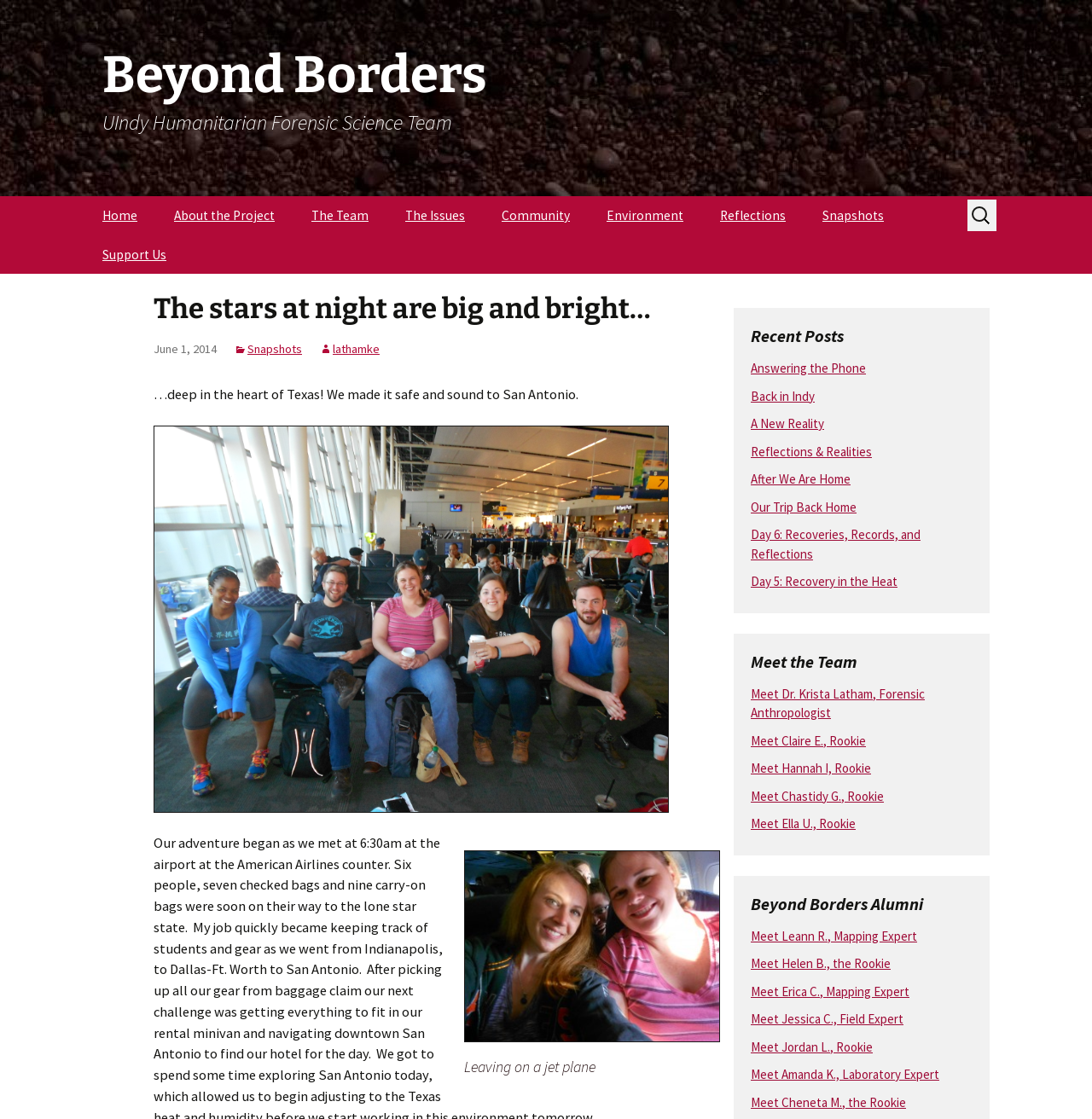Determine the bounding box coordinates in the format (top-left x, top-left y, bottom-right x, bottom-right y). Ensure all values are floating point numbers between 0 and 1. Identify the bounding box of the UI element described by: Answering the Phone

[0.688, 0.322, 0.793, 0.336]